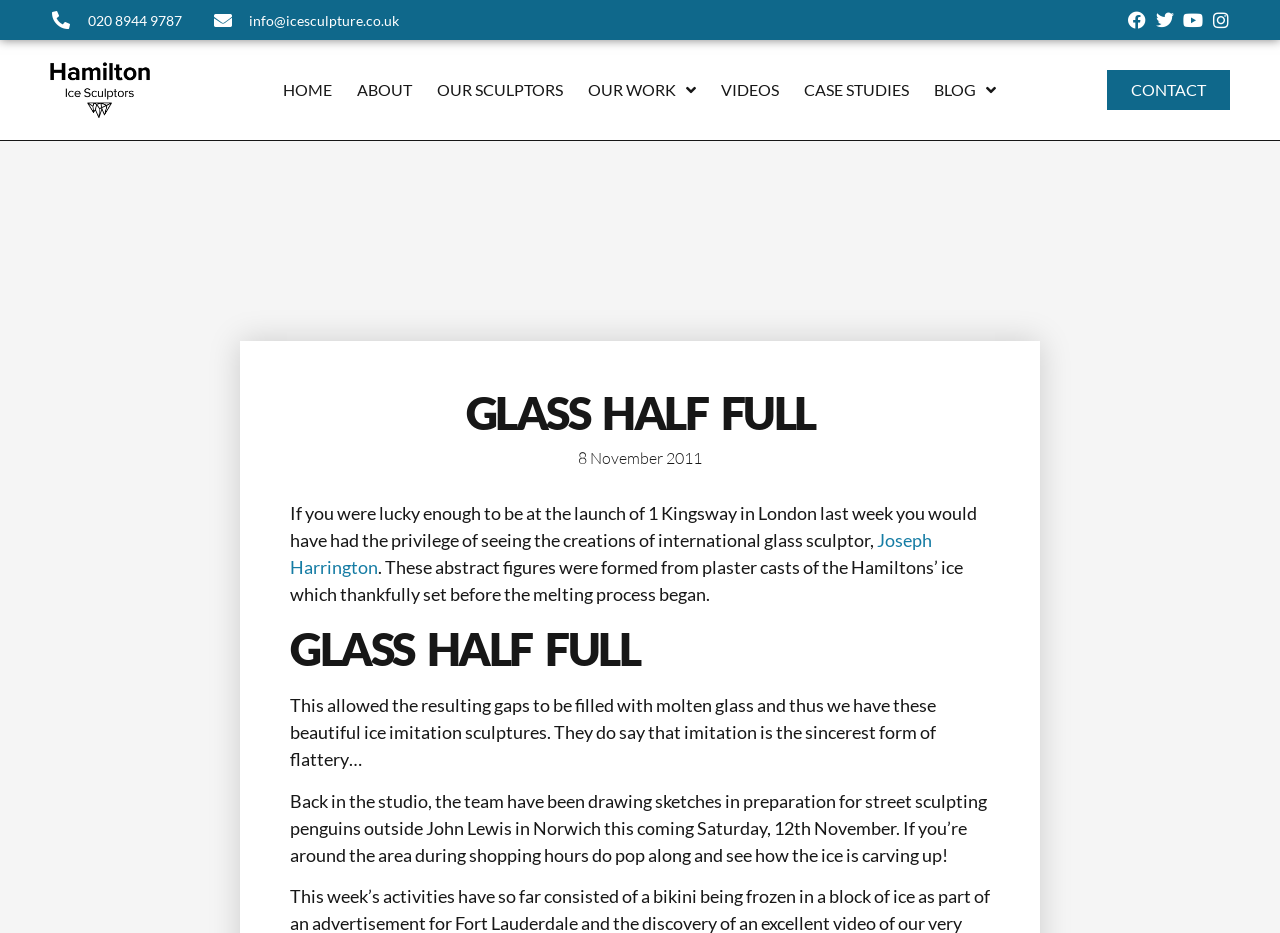Determine the bounding box coordinates of the region to click in order to accomplish the following instruction: "Go to HOME page". Provide the coordinates as four float numbers between 0 and 1, specifically [left, top, right, bottom].

[0.221, 0.086, 0.26, 0.107]